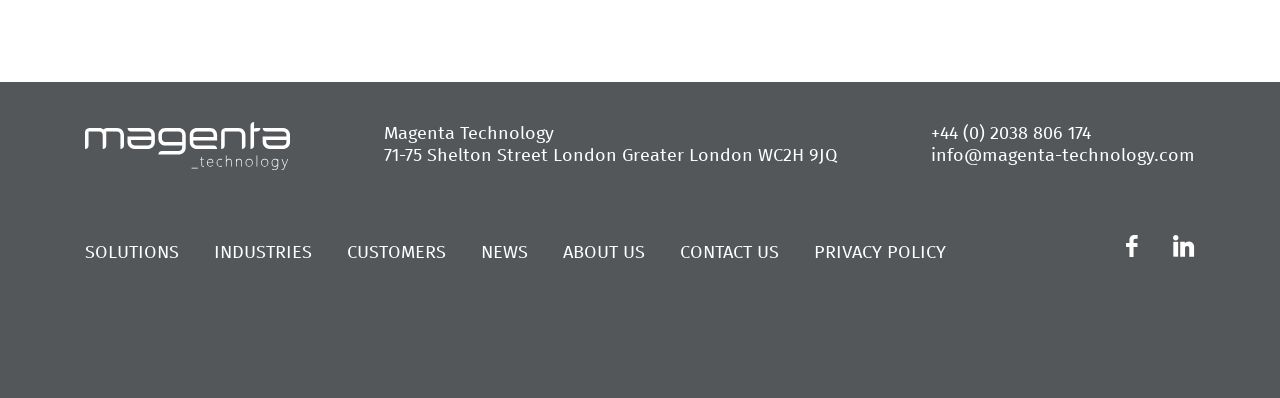What are the main sections of the website?
Could you please answer the question thoroughly and with as much detail as possible?

The main sections of the website can be found in the middle section of the webpage, where there are links with the text 'SOLUTIONS', 'INDUSTRIES', 'CUSTOMERS', 'NEWS', 'ABOUT US', 'CONTACT US', and 'PRIVACY POLICY'.